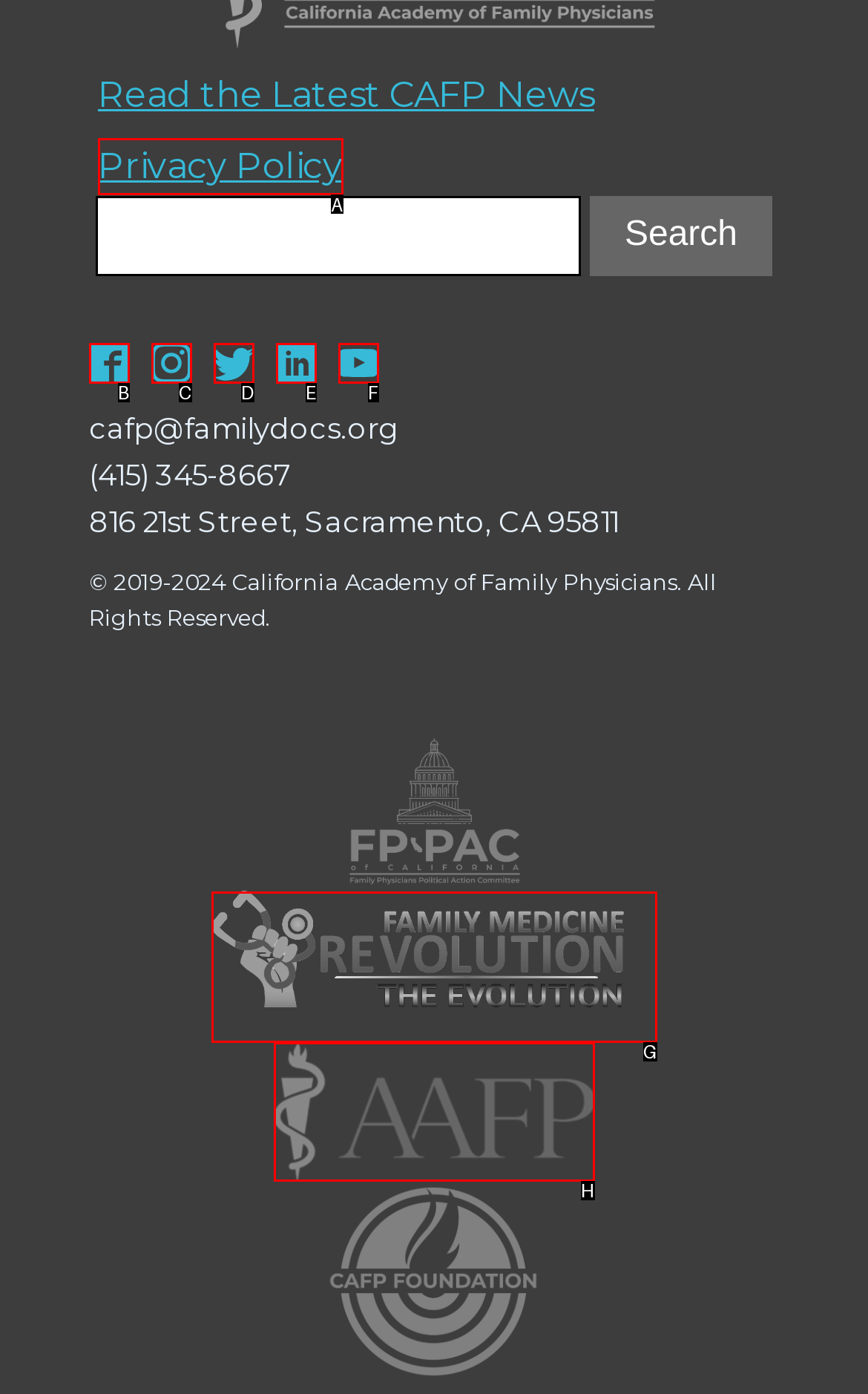Match the HTML element to the given description: Privacy Policy
Indicate the option by its letter.

A